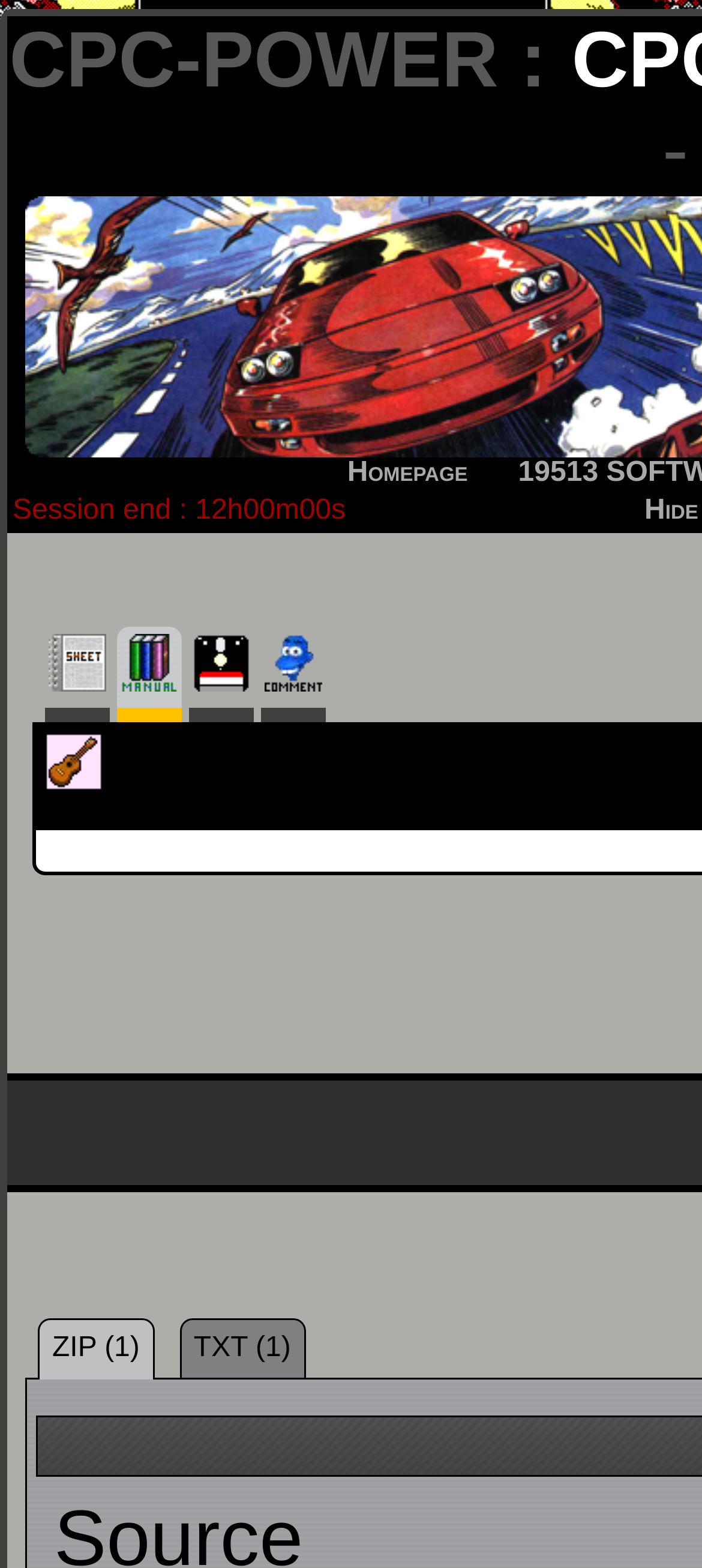Locate the UI element described by ZIP (1) in the provided webpage screenshot. Return the bounding box coordinates in the format (top-left x, top-left y, bottom-right x, bottom-right y), ensuring all values are between 0 and 1.

[0.054, 0.602, 0.22, 0.641]